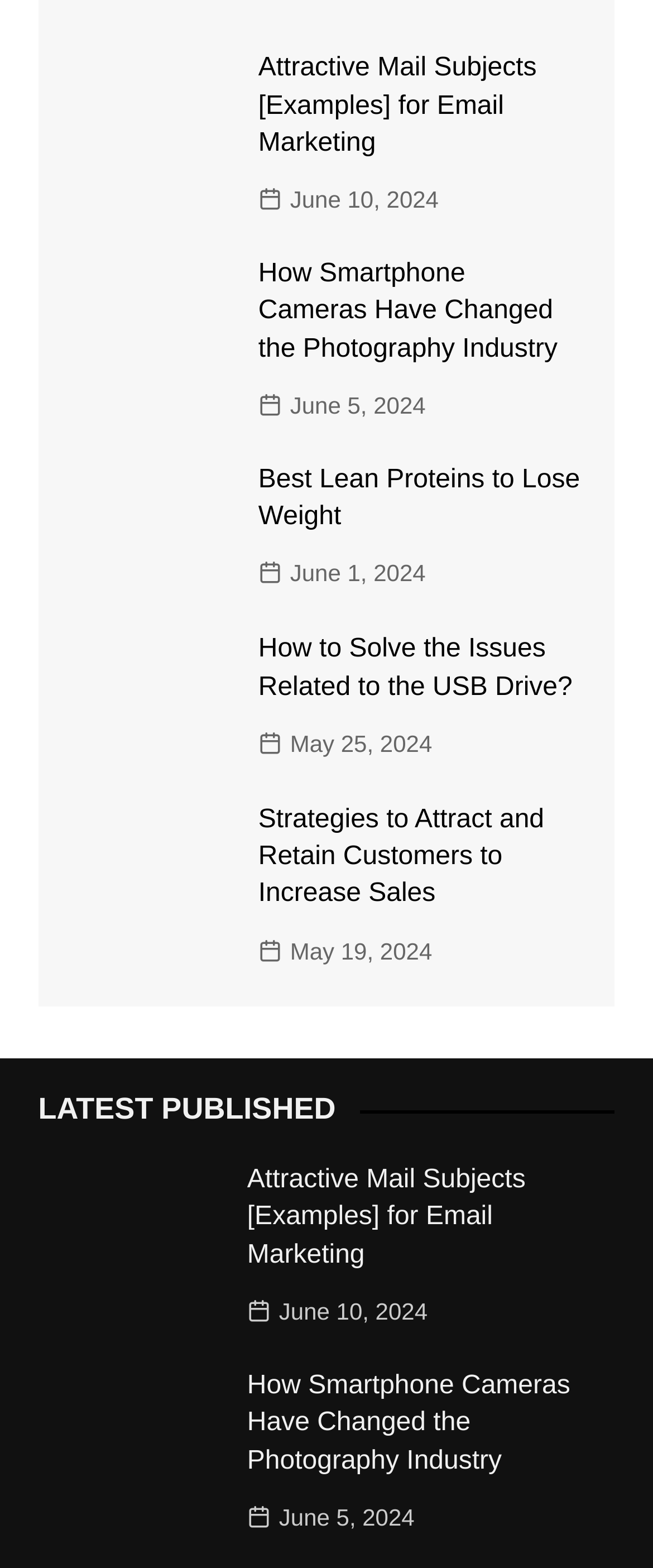Respond to the following question with a brief word or phrase:
What is the main subject of the third image?

Lean Proteins